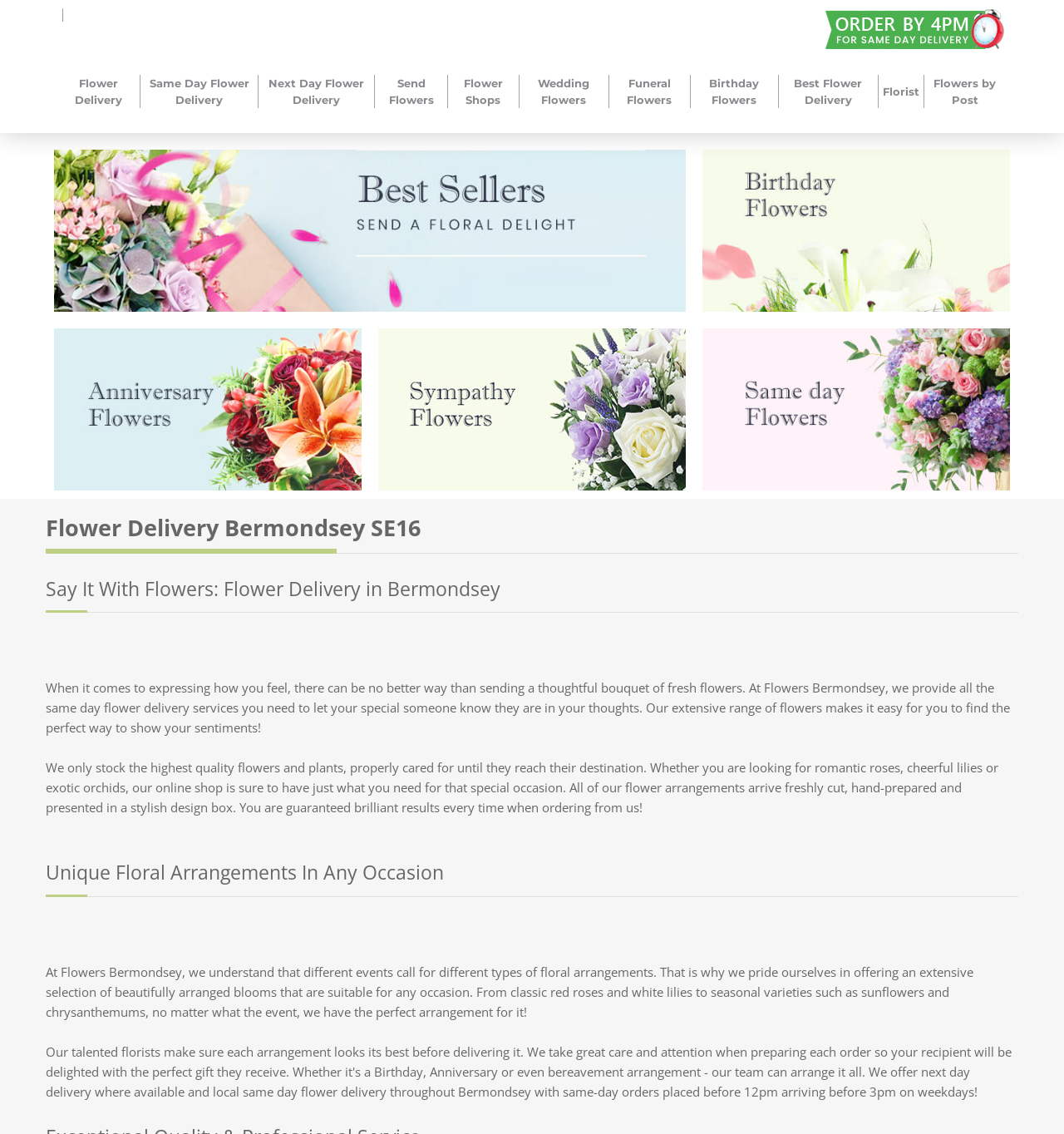Find the bounding box of the web element that fits this description: "Next Day Flower Delivery".

[0.247, 0.066, 0.348, 0.095]